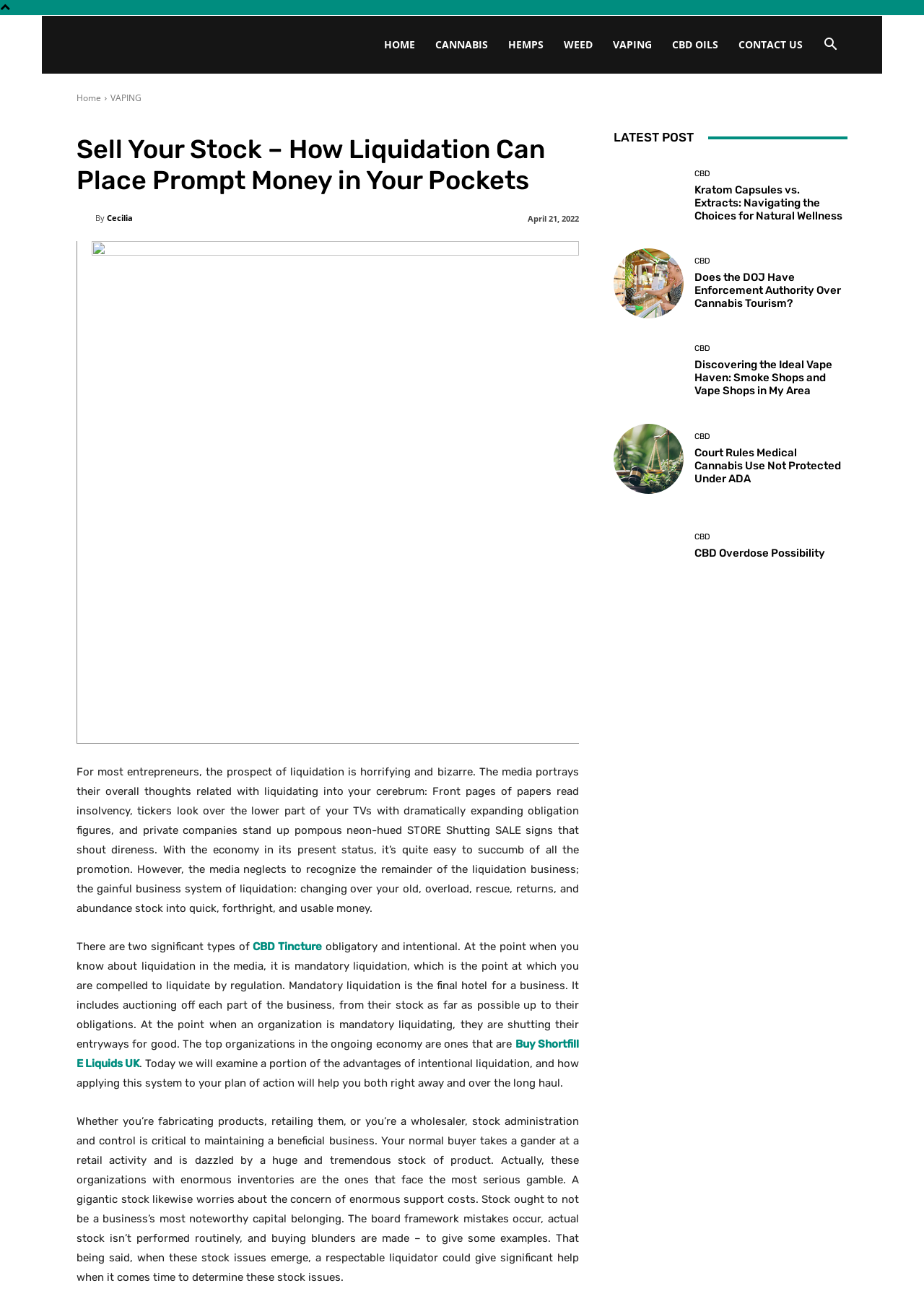Please give the bounding box coordinates of the area that should be clicked to fulfill the following instruction: "Contact US". The coordinates should be in the format of four float numbers from 0 to 1, i.e., [left, top, right, bottom].

[0.788, 0.012, 0.88, 0.057]